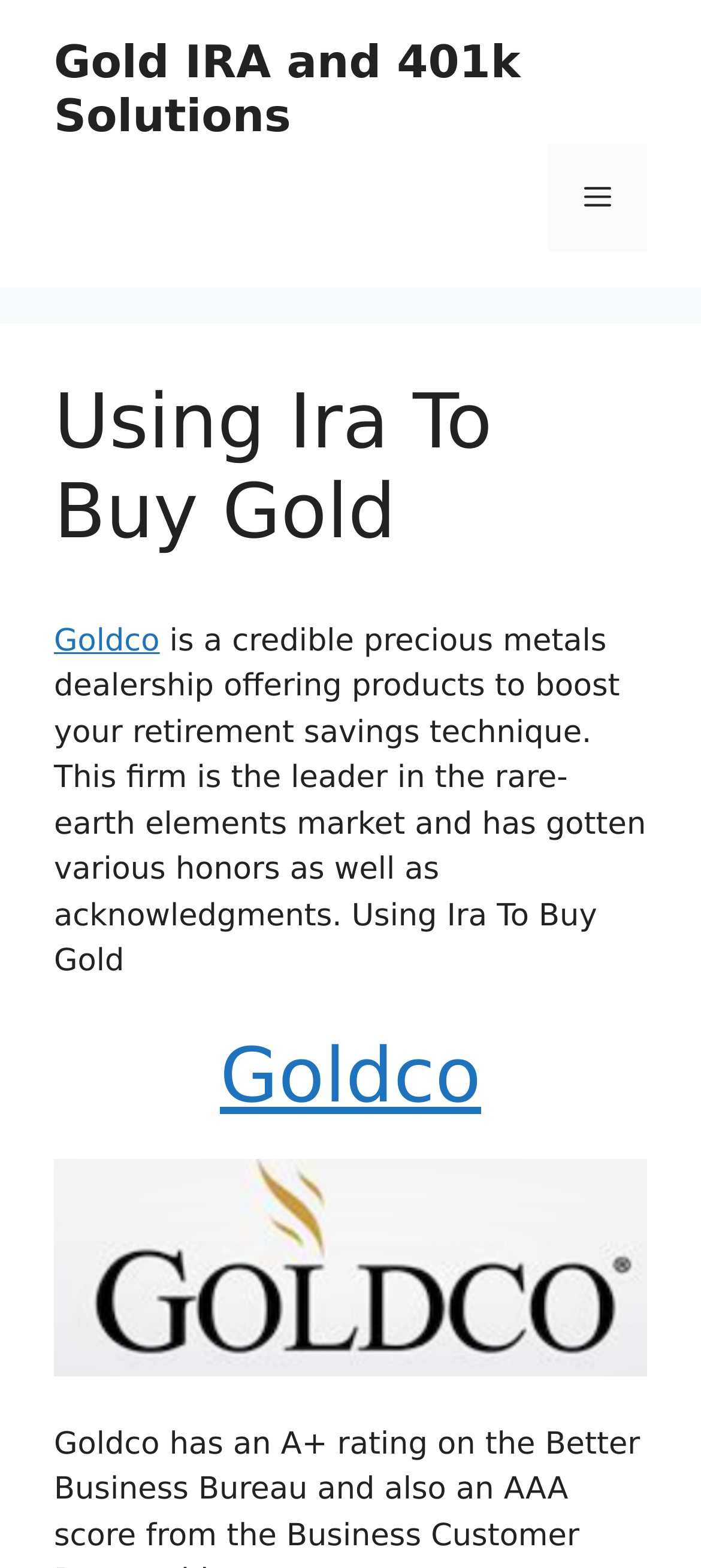Calculate the bounding box coordinates of the UI element given the description: "Gold IRA and 401k Solutions".

[0.077, 0.023, 0.742, 0.091]